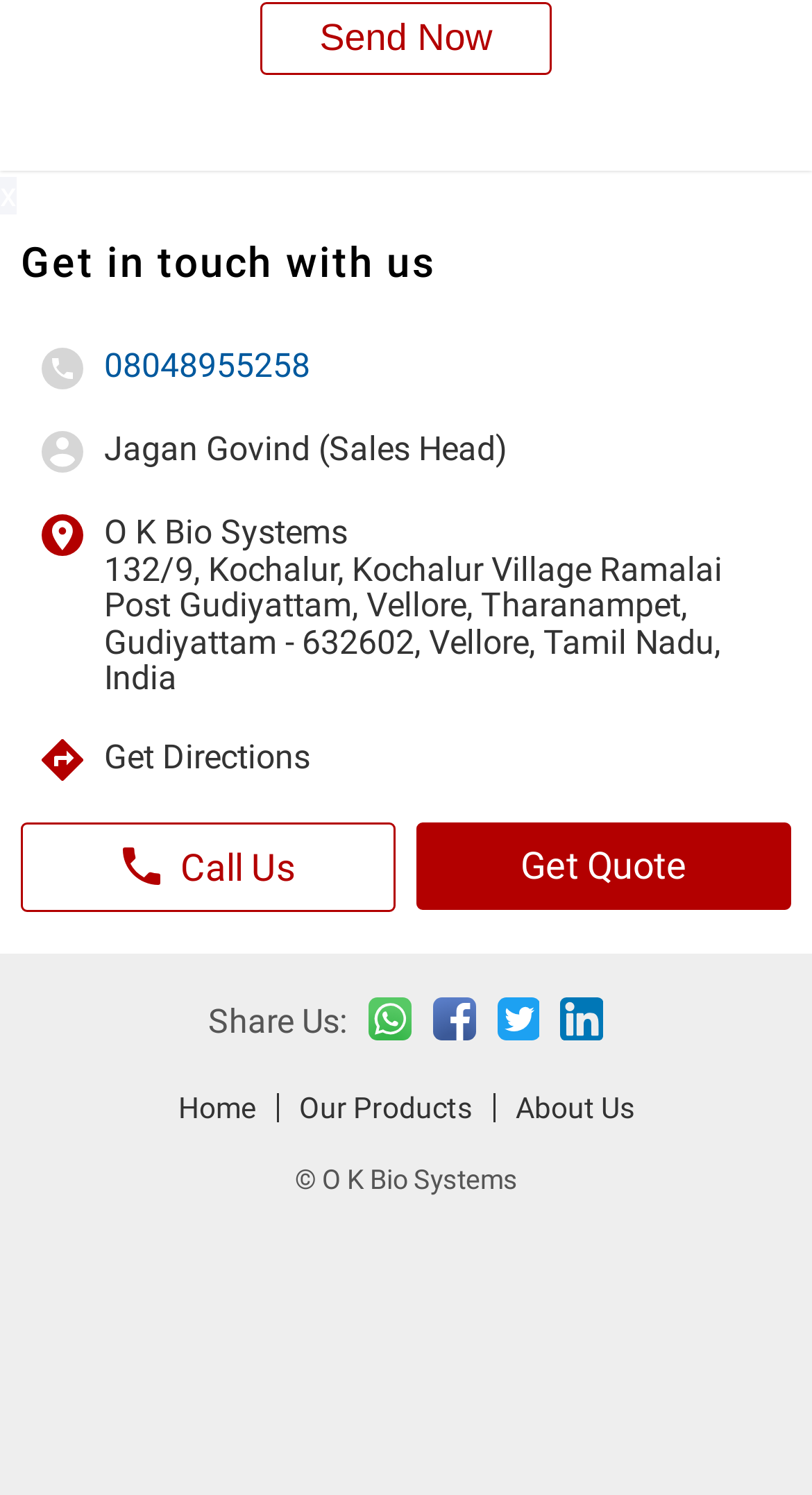Give a concise answer of one word or phrase to the question: 
What is the address of O K Bio Systems?

132/9, Kochalur, Kochalur Village Ramalai Post Gudiyattam, Vellore, Tharanampet, Gudiyattam - 632602, Vellore, Tamil Nadu, India